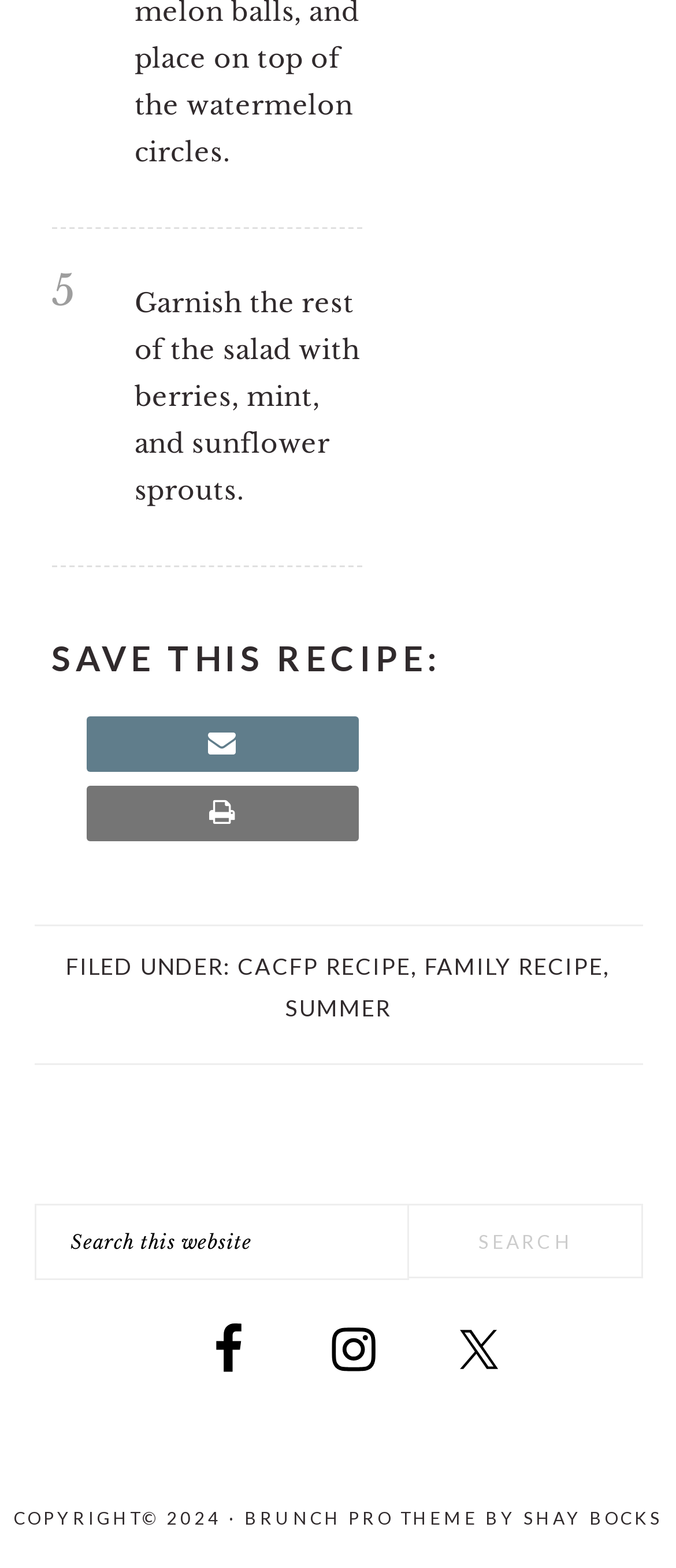What is the recipe about?
Look at the image and provide a short answer using one word or a phrase.

Salad